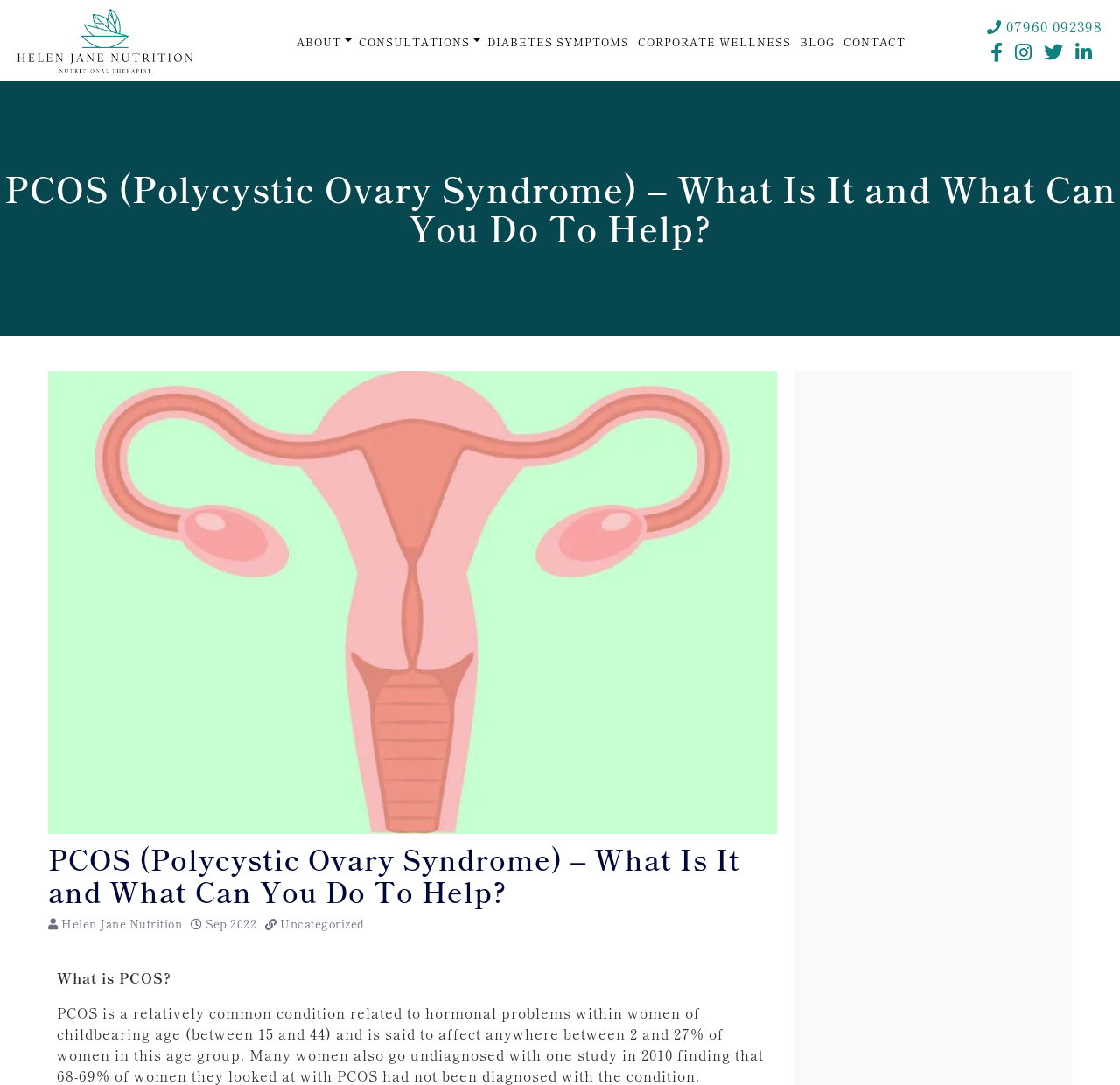Can you specify the bounding box coordinates of the area that needs to be clicked to fulfill the following instruction: "Visit the webpage about the Flood Re scheme"?

None